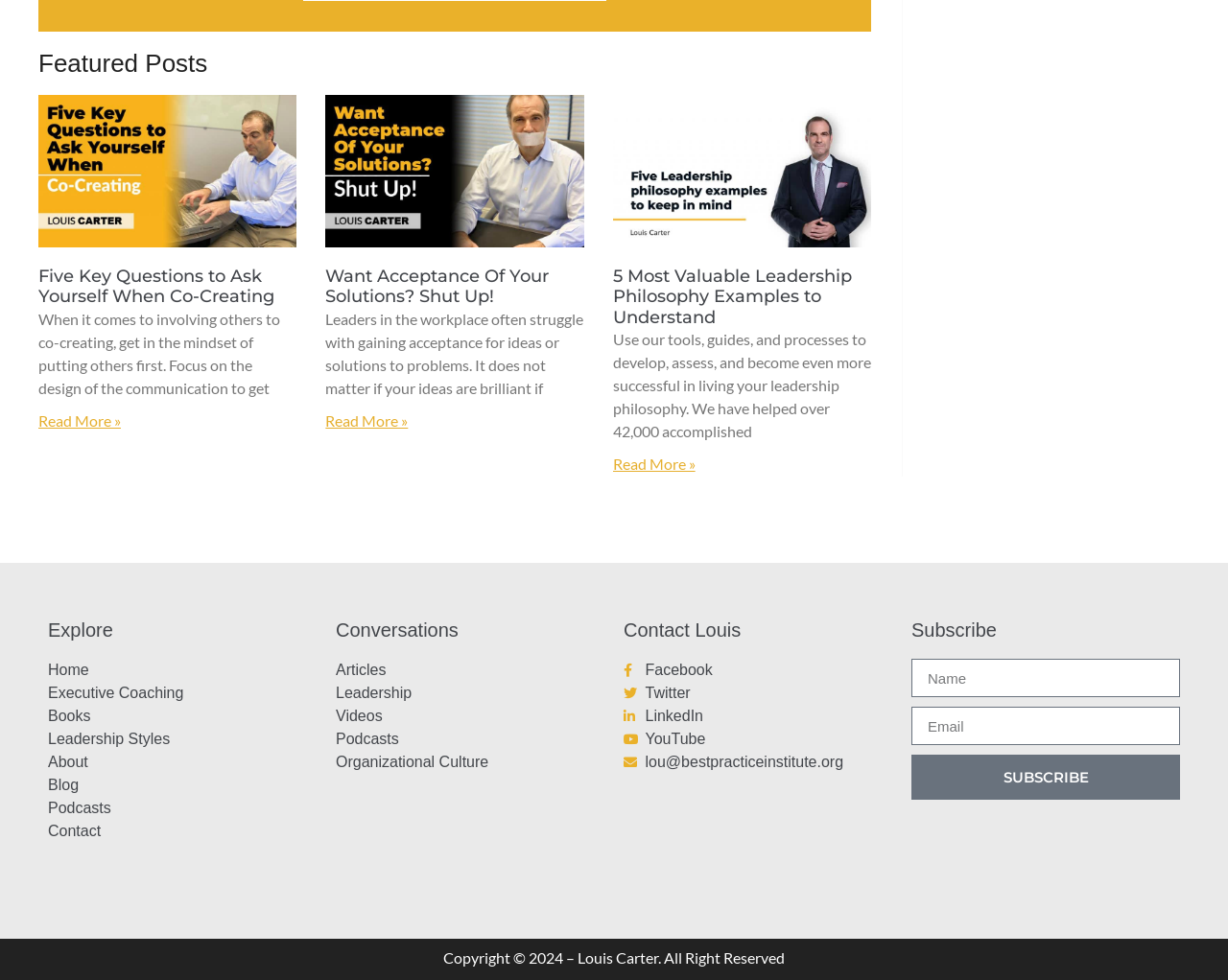Identify the bounding box coordinates of the clickable section necessary to follow the following instruction: "Subscribe with your email". The coordinates should be presented as four float numbers from 0 to 1, i.e., [left, top, right, bottom].

[0.742, 0.721, 0.961, 0.761]